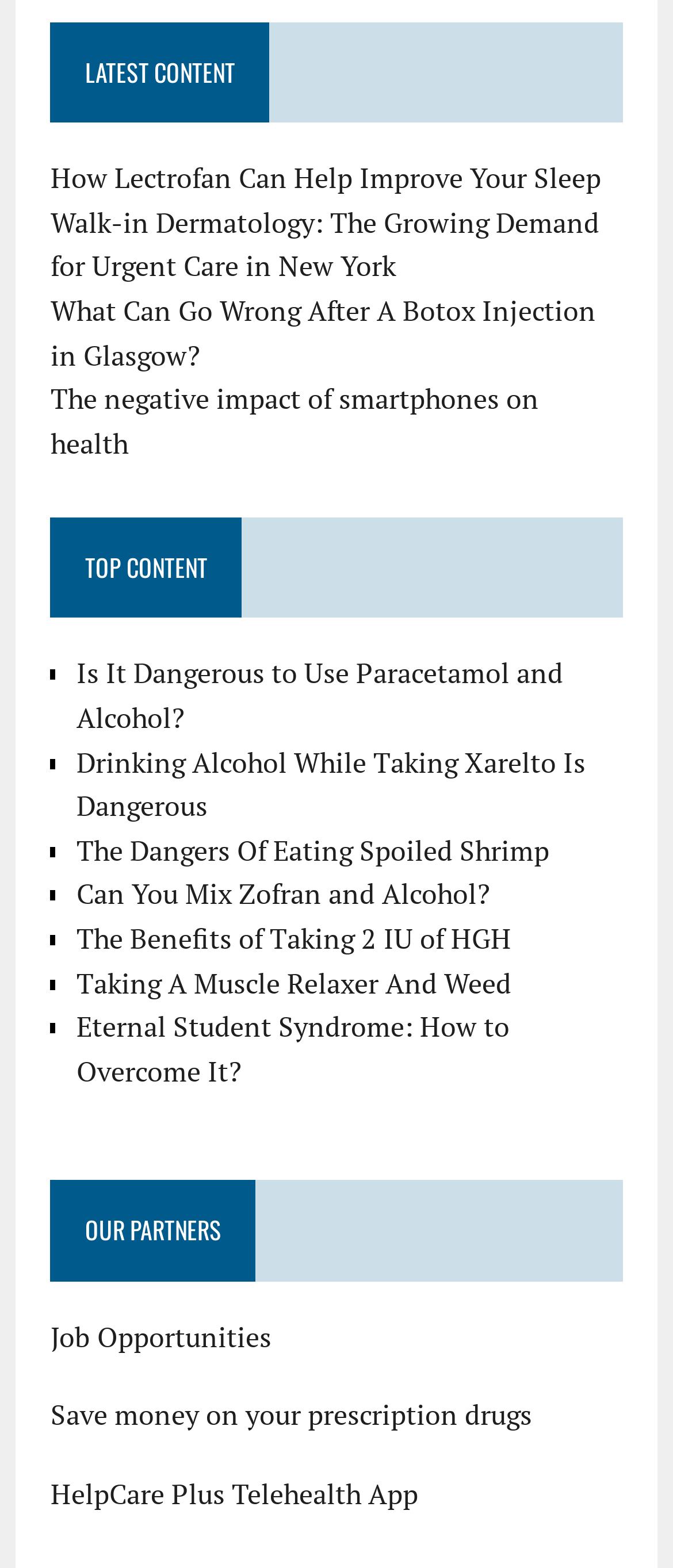How many list markers are there under 'TOP CONTENT'?
Respond to the question with a well-detailed and thorough answer.

I counted the number of list markers under the 'TOP CONTENT' heading, which are '■' symbols, and found that there are 7 list markers.